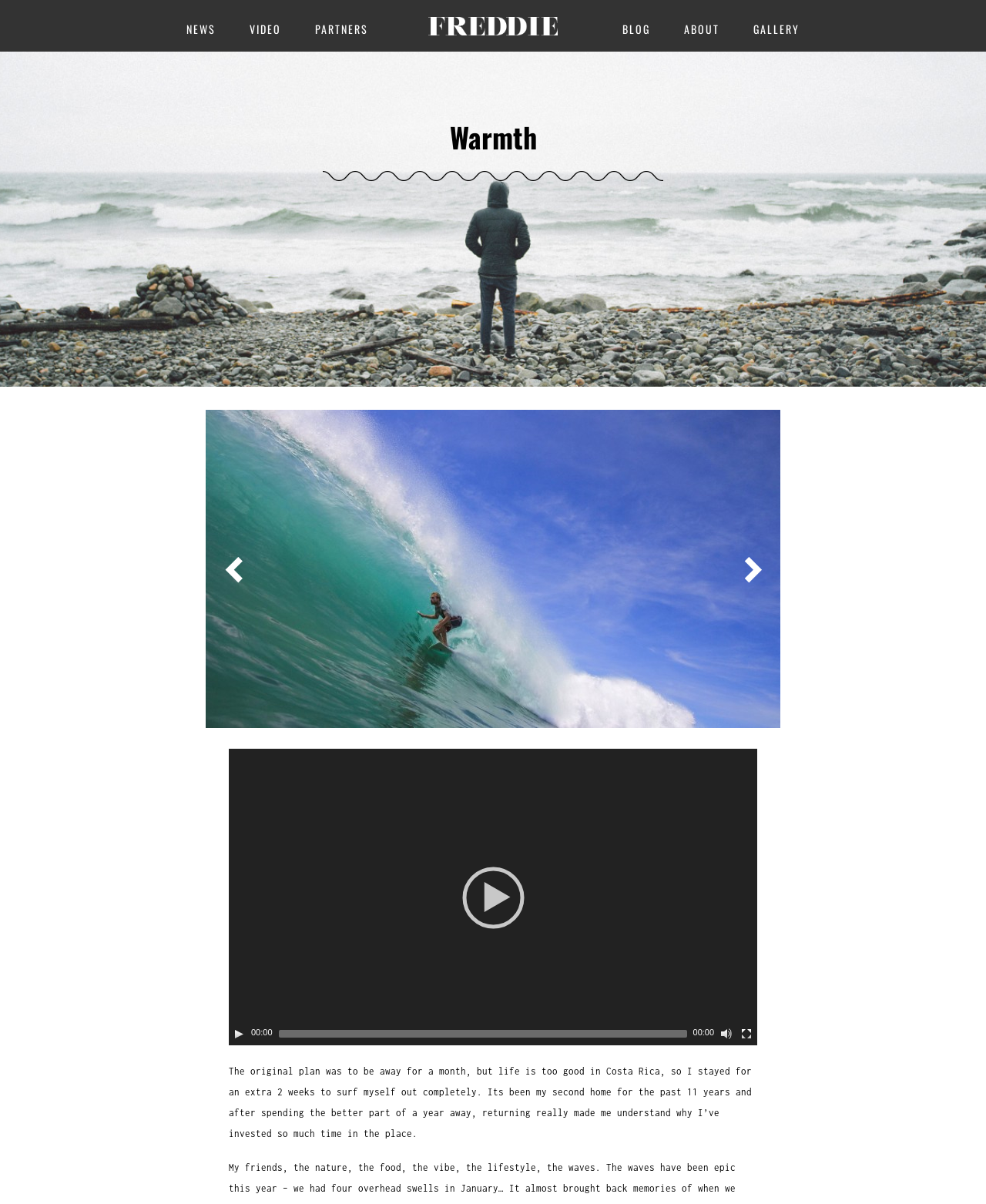Can you specify the bounding box coordinates for the region that should be clicked to fulfill this instruction: "Click on NEWS".

[0.189, 0.017, 0.219, 0.031]